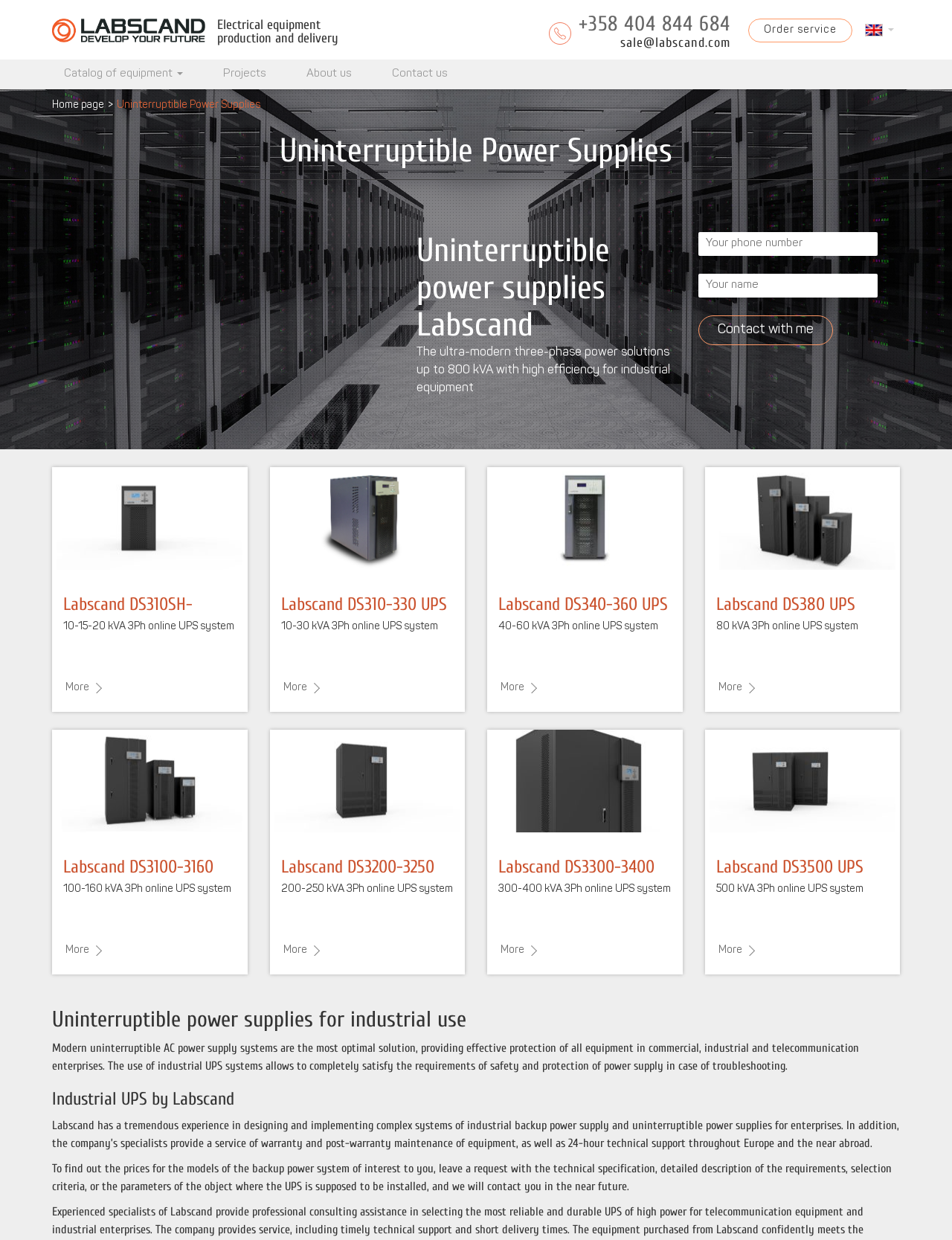Can you find the bounding box coordinates of the area I should click to execute the following instruction: "Switch to English language"?

[0.902, 0.014, 0.945, 0.034]